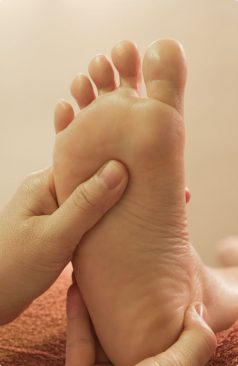Explain the image in a detailed and thorough manner.

The image depicts a skilled reflexology session, where a therapist's hands are gently massaging the sole of a client's foot. This therapeutic practice is rooted in the belief that different areas of the feet correspond to various organs and systems in the body. Reflexology is known for its numerous health benefits, including stress reduction, improved circulation, and enhanced energy flow. In the context of this therapy, the emphasis on foot care not only promotes physical well-being but also contributes to overall mental and emotional balance. The serene environment of the treatment fosters relaxation, making it an integral part of holistic health practices.